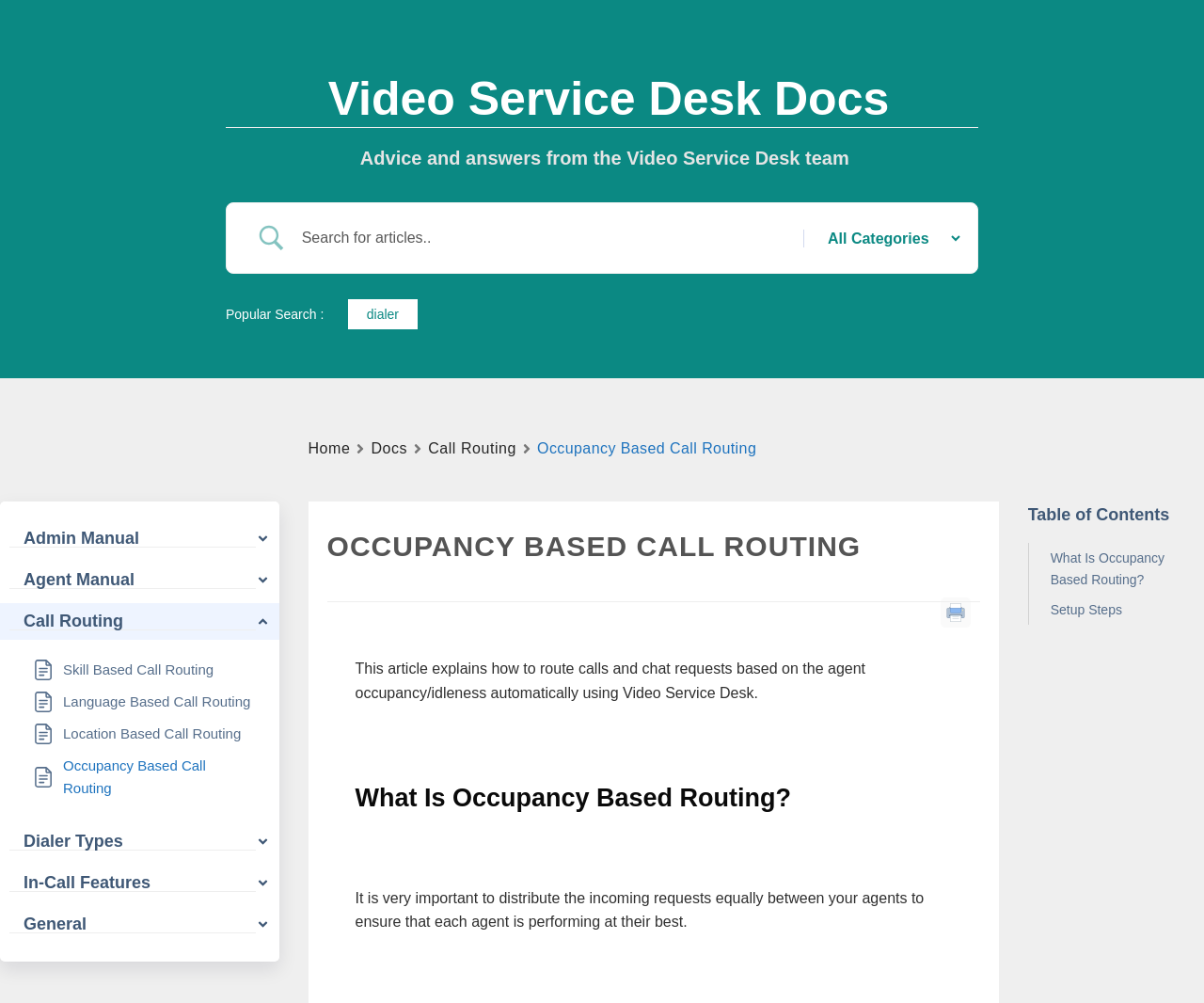Please specify the bounding box coordinates for the clickable region that will help you carry out the instruction: "Go to Admin Manual".

[0.008, 0.529, 0.212, 0.546]